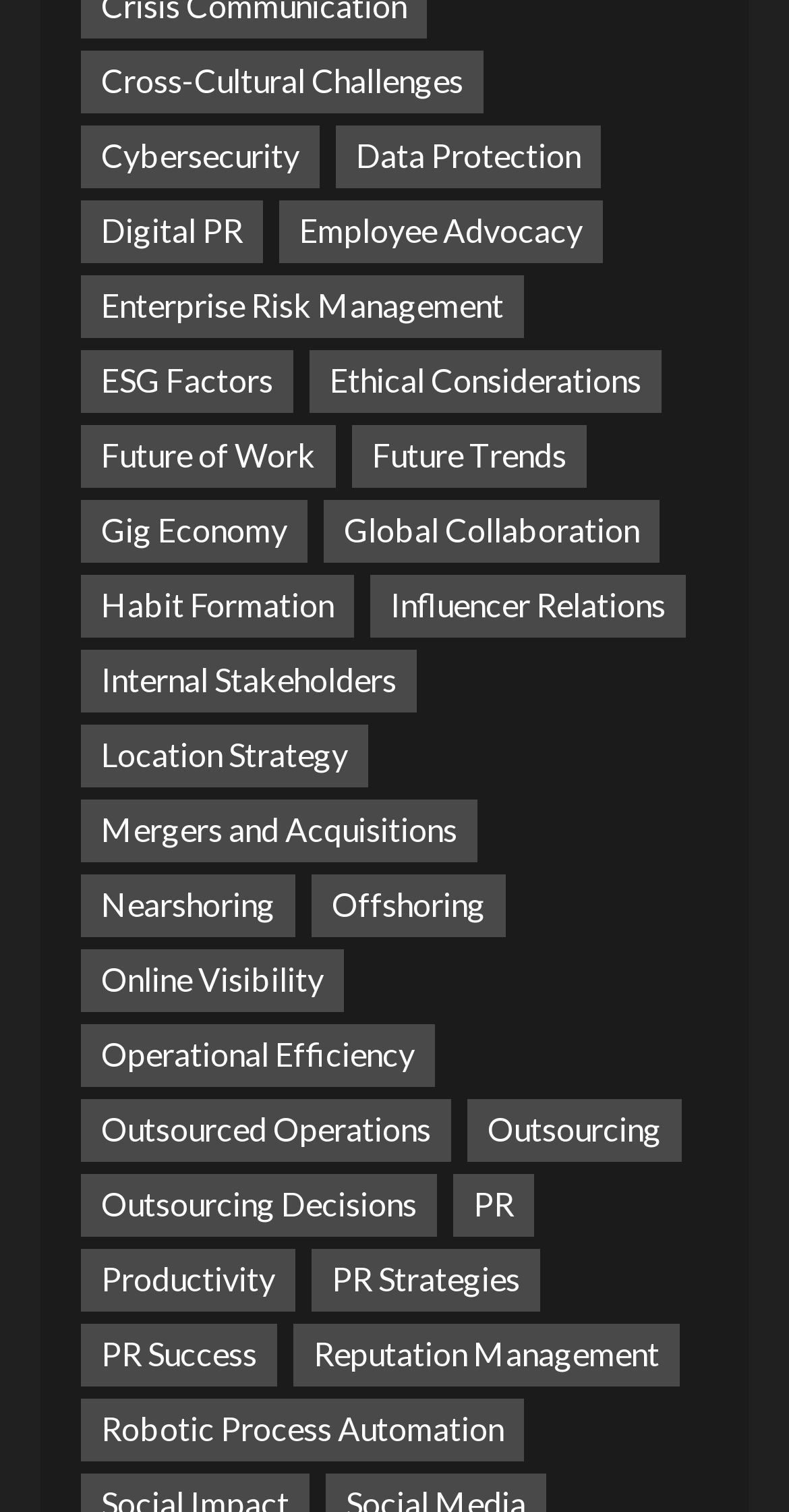Please locate the bounding box coordinates of the element that should be clicked to achieve the given instruction: "View Employee Advocacy".

[0.354, 0.132, 0.764, 0.173]